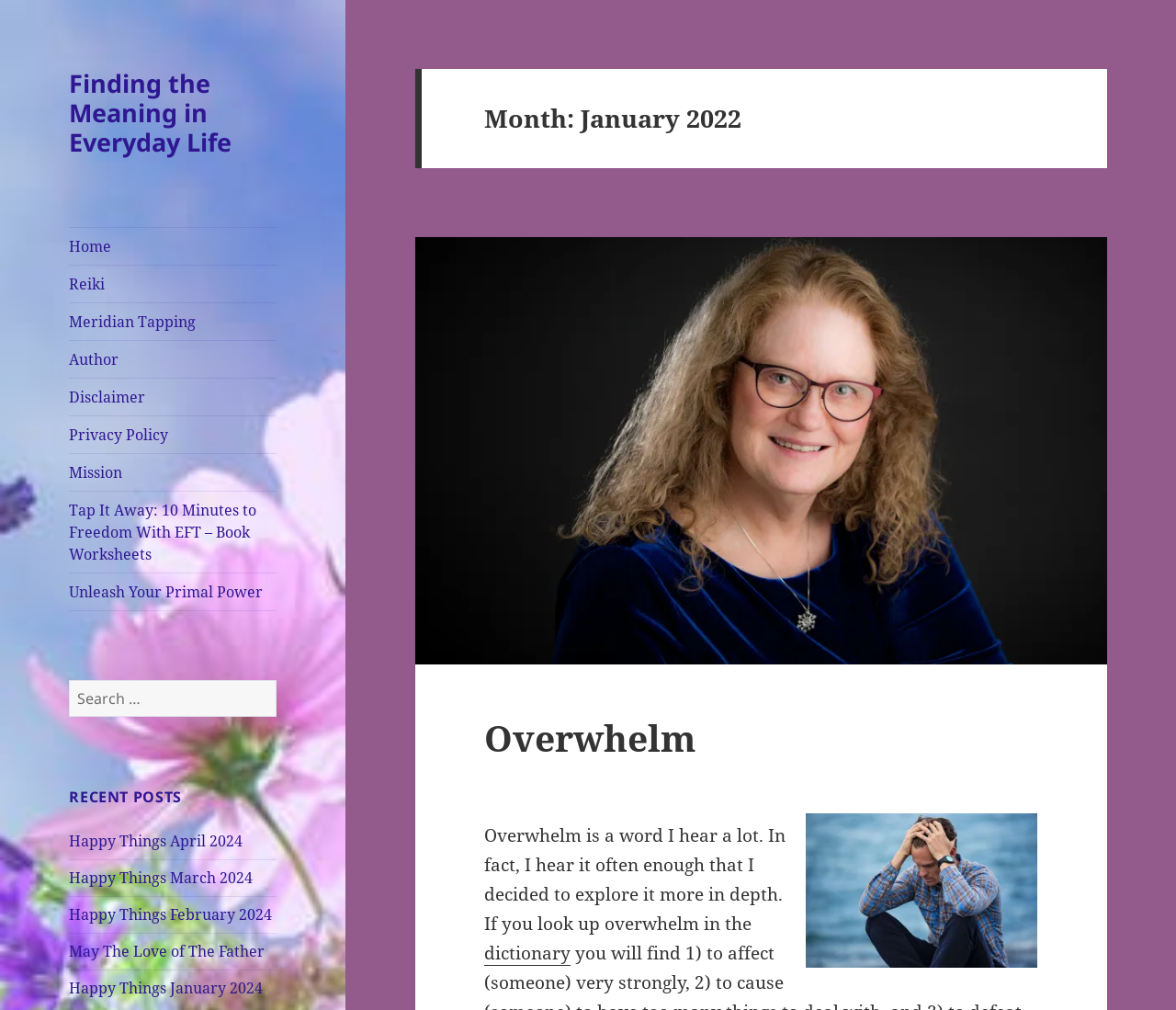What is the word that the author decided to explore in depth?
Give a one-word or short-phrase answer derived from the screenshot.

Overwhelm